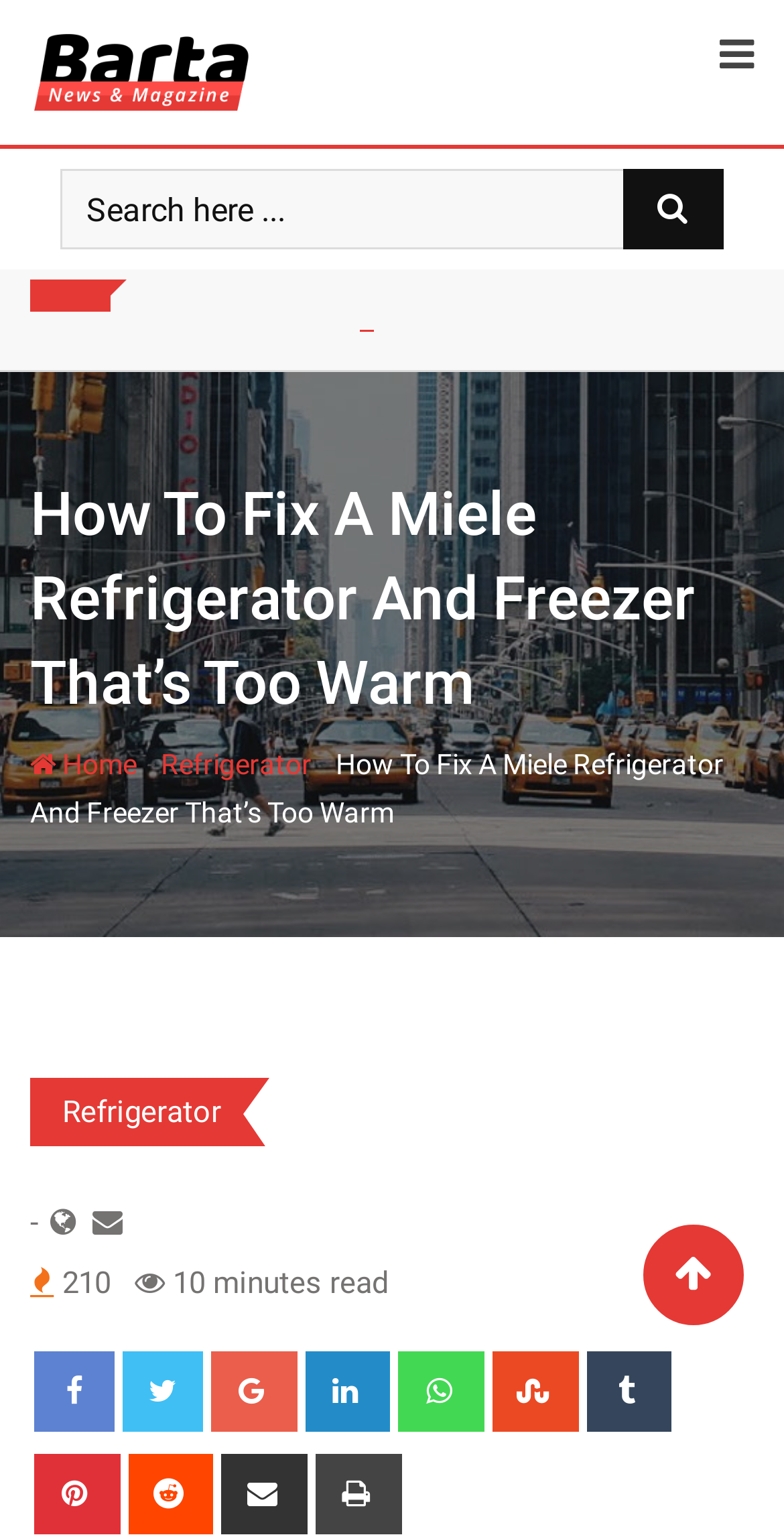Find the bounding box coordinates for the HTML element described as: "Share via Email". The coordinates should consist of four float values between 0 and 1, i.e., [left, top, right, bottom].

[0.283, 0.946, 0.392, 0.998]